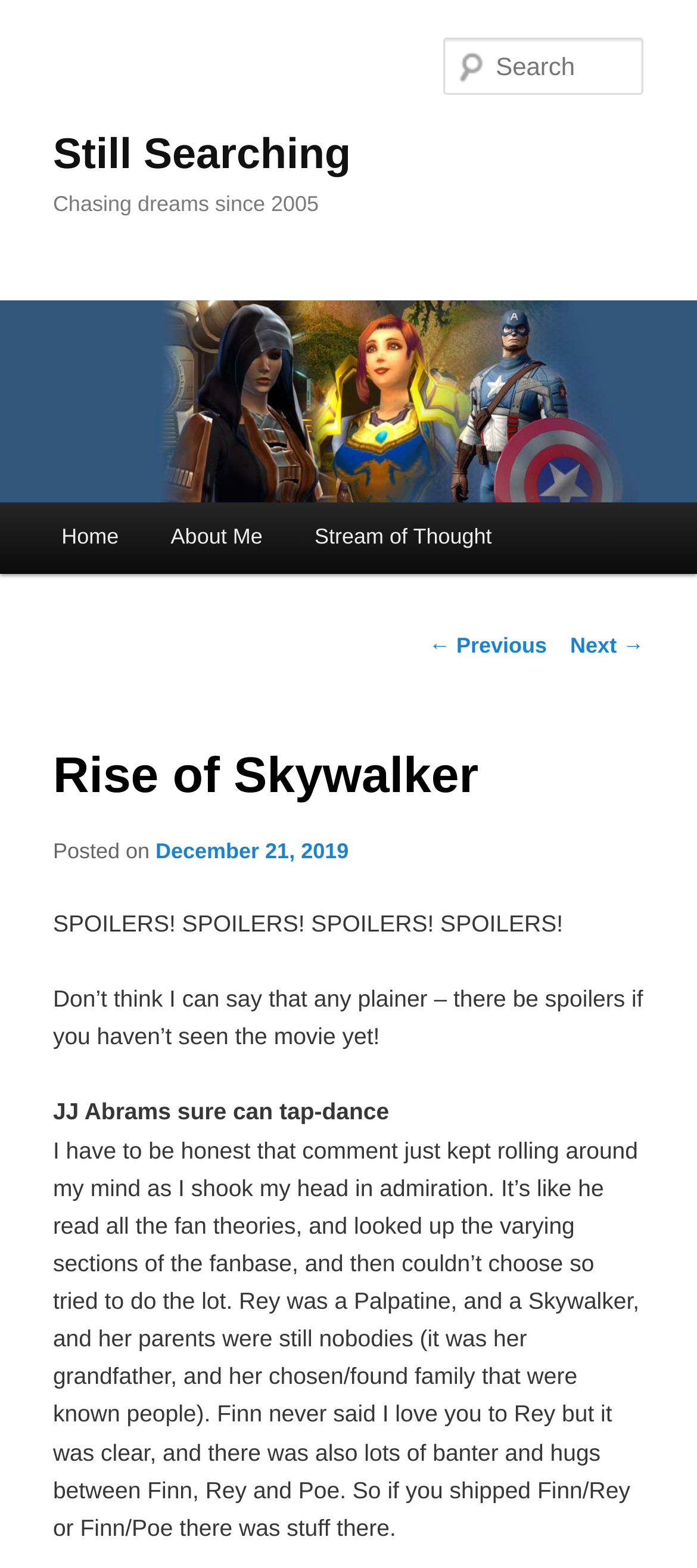Identify the bounding box coordinates for the UI element mentioned here: "parent_node: Search name="s" placeholder="Search"". Provide the coordinates as four float values between 0 and 1, i.e., [left, top, right, bottom].

[0.637, 0.024, 0.924, 0.061]